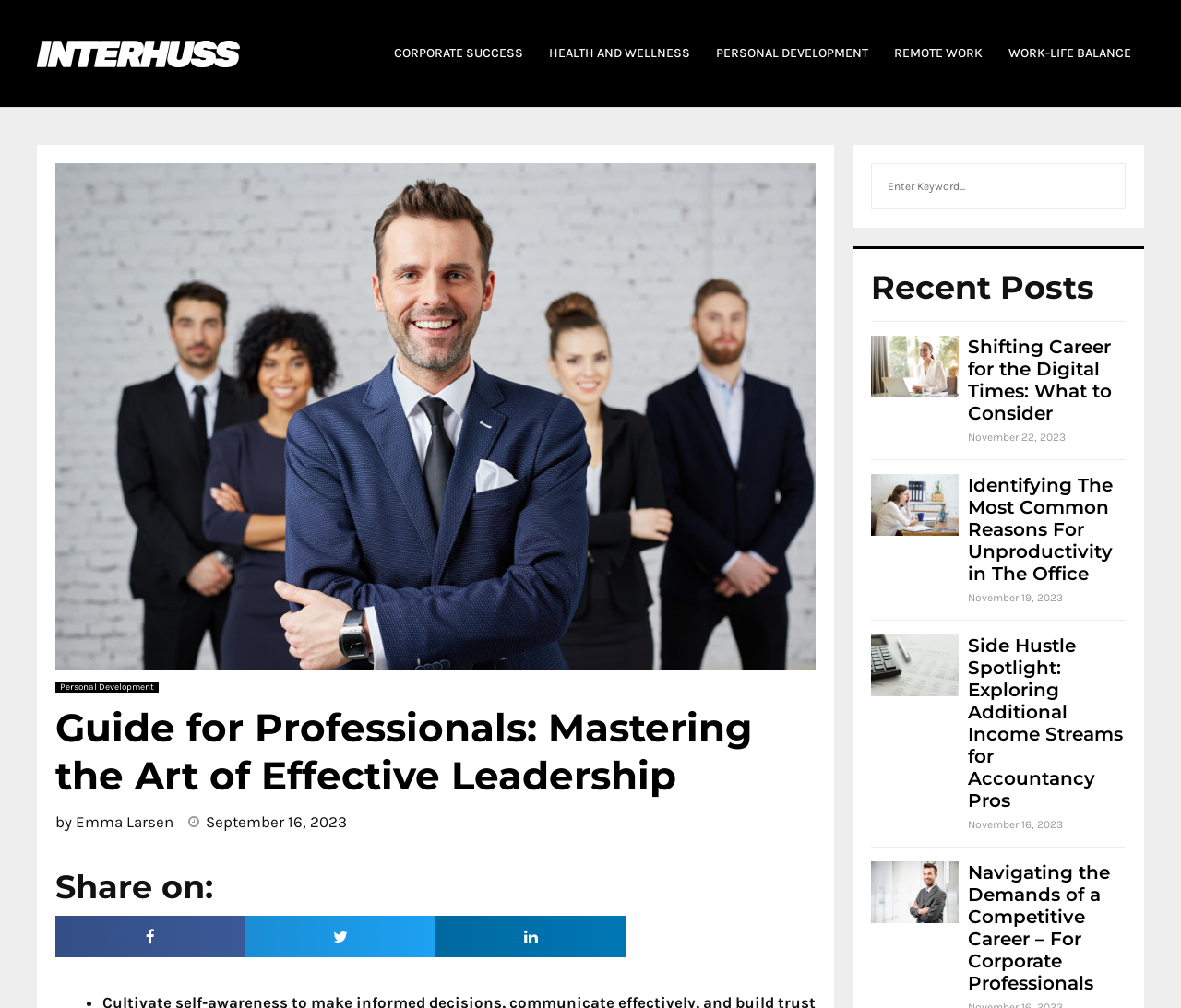Indicate the bounding box coordinates of the element that must be clicked to execute the instruction: "contact via phone". The coordinates should be given as four float numbers between 0 and 1, i.e., [left, top, right, bottom].

None